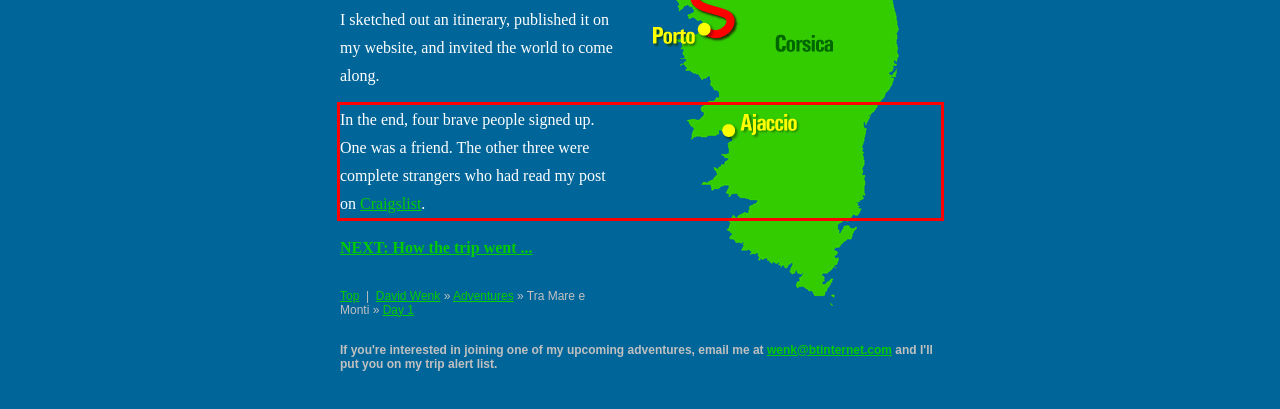Identify and transcribe the text content enclosed by the red bounding box in the given screenshot.

In the end, four brave people signed up. One was a friend. The other three were complete strangers who had read my post on Craigslist.